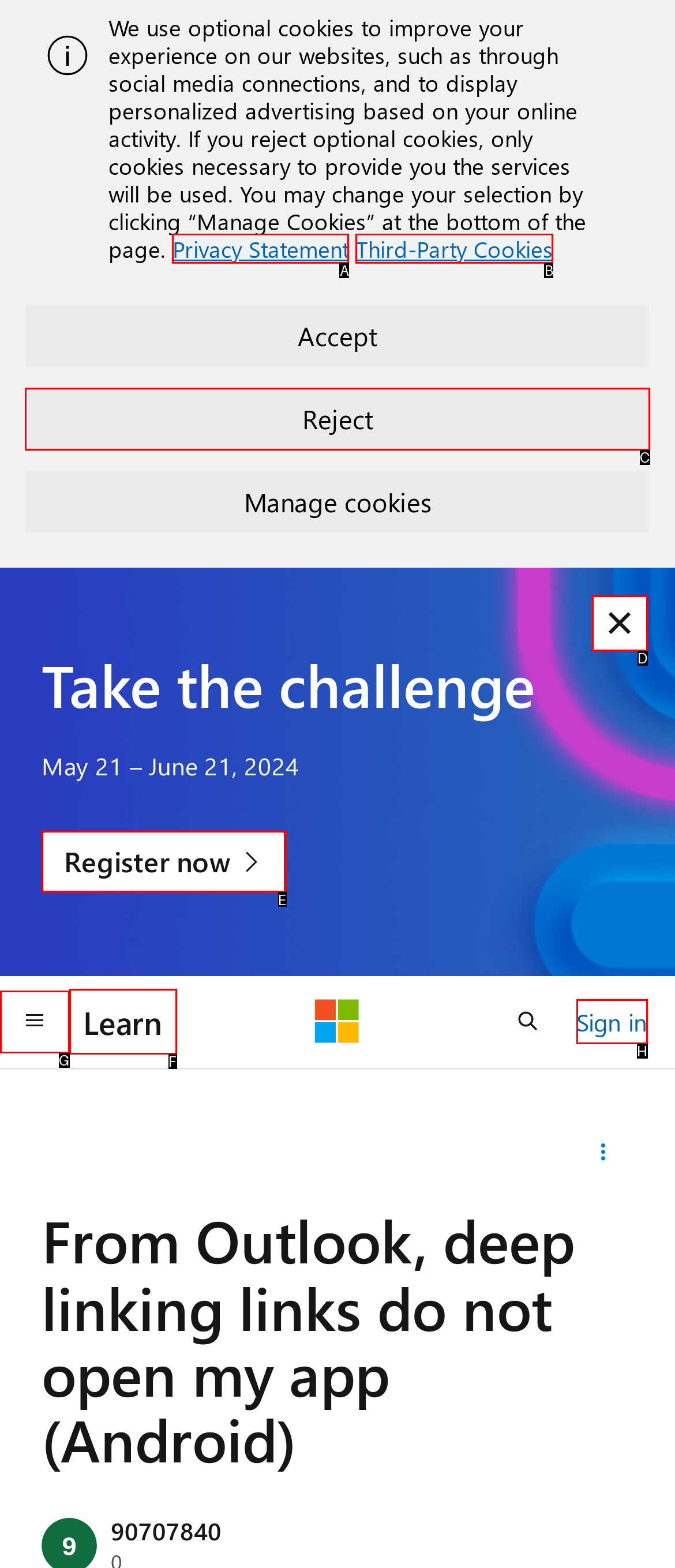Choose the HTML element that should be clicked to accomplish the task: Register now. Answer with the letter of the chosen option.

E